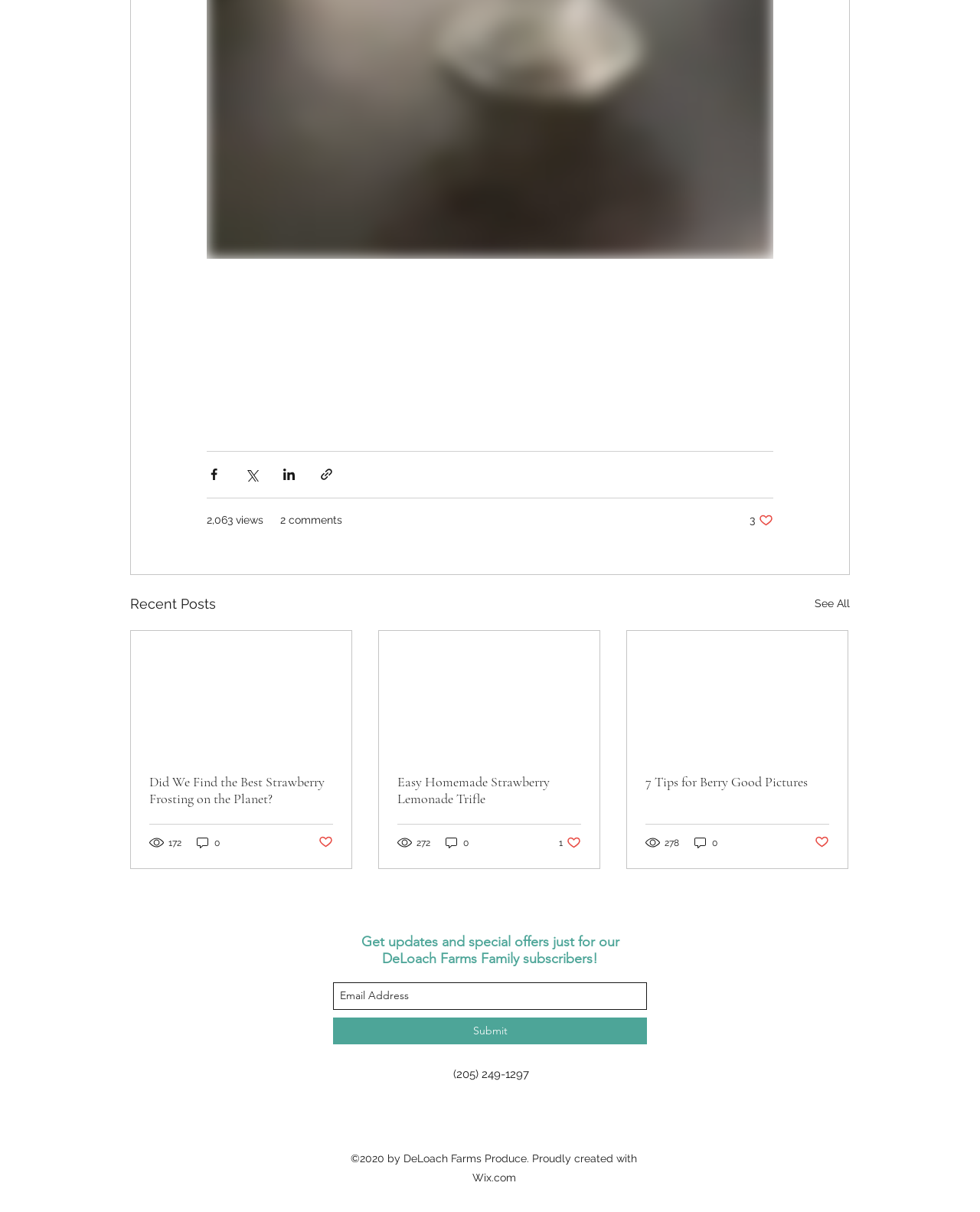Locate the bounding box coordinates of the area that needs to be clicked to fulfill the following instruction: "See all recent posts". The coordinates should be in the format of four float numbers between 0 and 1, namely [left, top, right, bottom].

[0.831, 0.489, 0.867, 0.507]